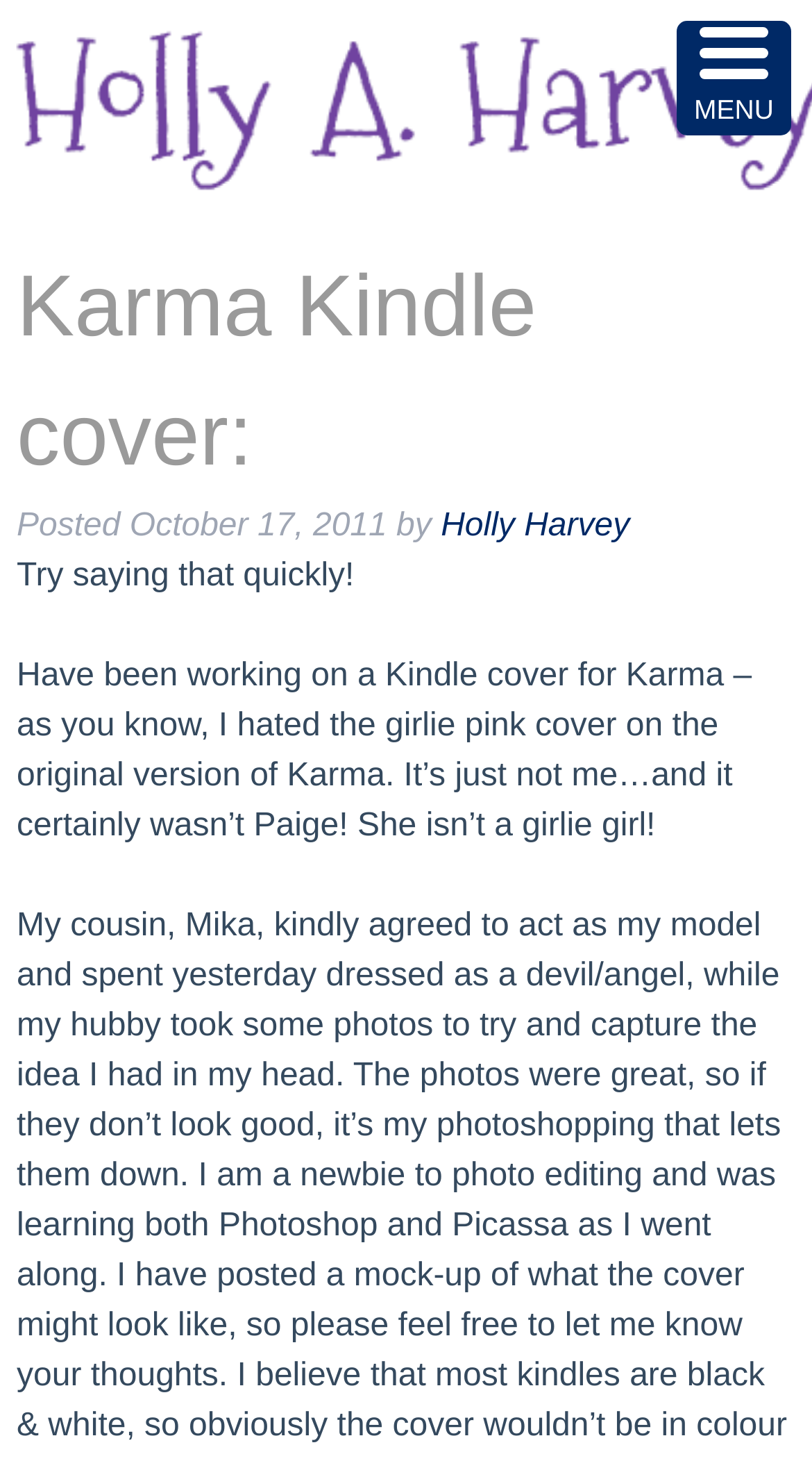Using the information in the image, could you please answer the following question in detail:
What is the author's name?

The author's name can be found in the link 'Holly Harvey' which is located below the header 'Karma Kindle cover:' and next to the text 'by'.